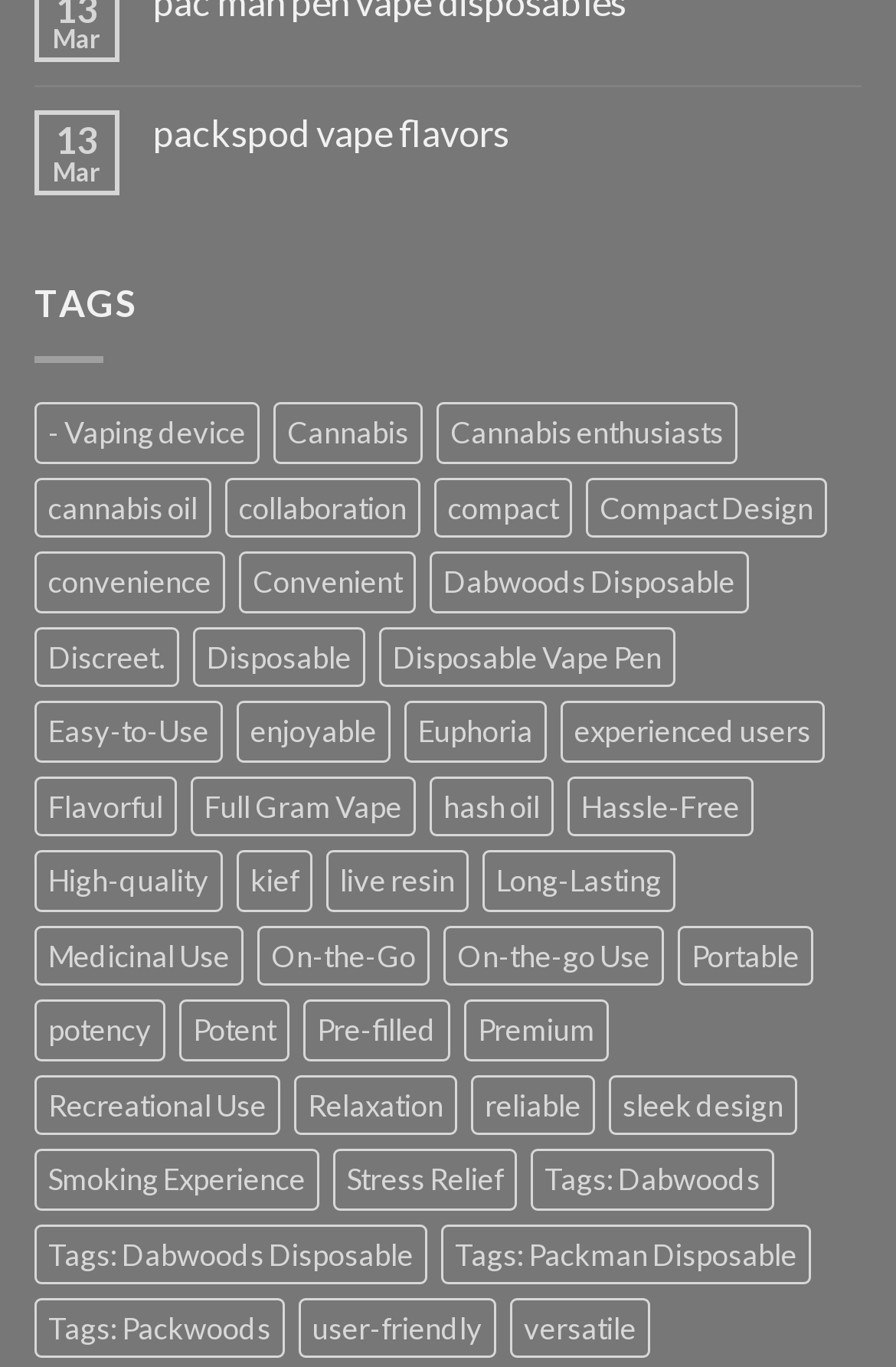Can you give a detailed response to the following question using the information from the image? How many products are related to 'Convenient'?

The link 'Convenient' is associated with 55 products, indicating that convenience is an important feature for the products listed on the webpage.